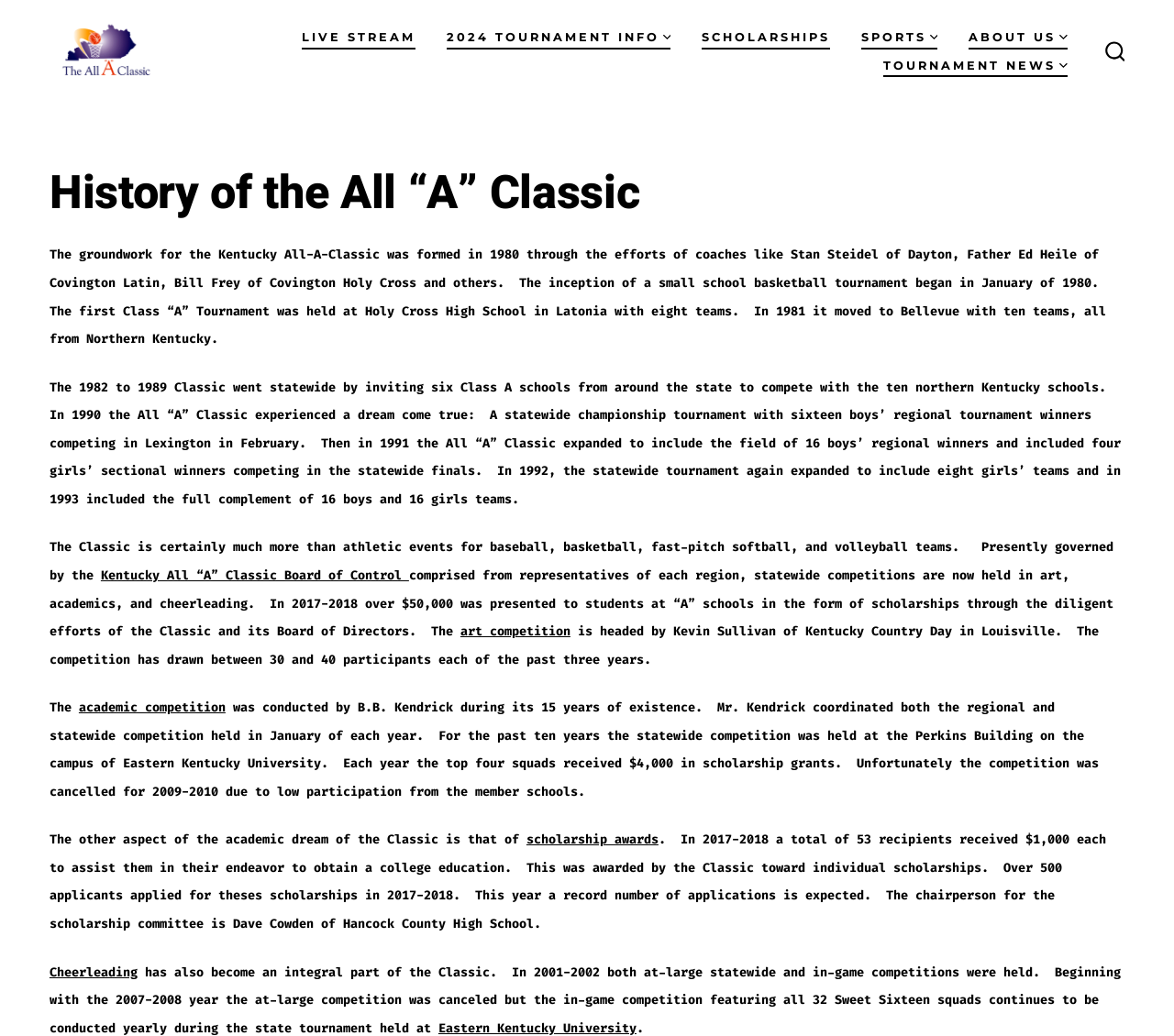Answer the following query with a single word or phrase:
What is the name of the tournament?

All “A” Classic